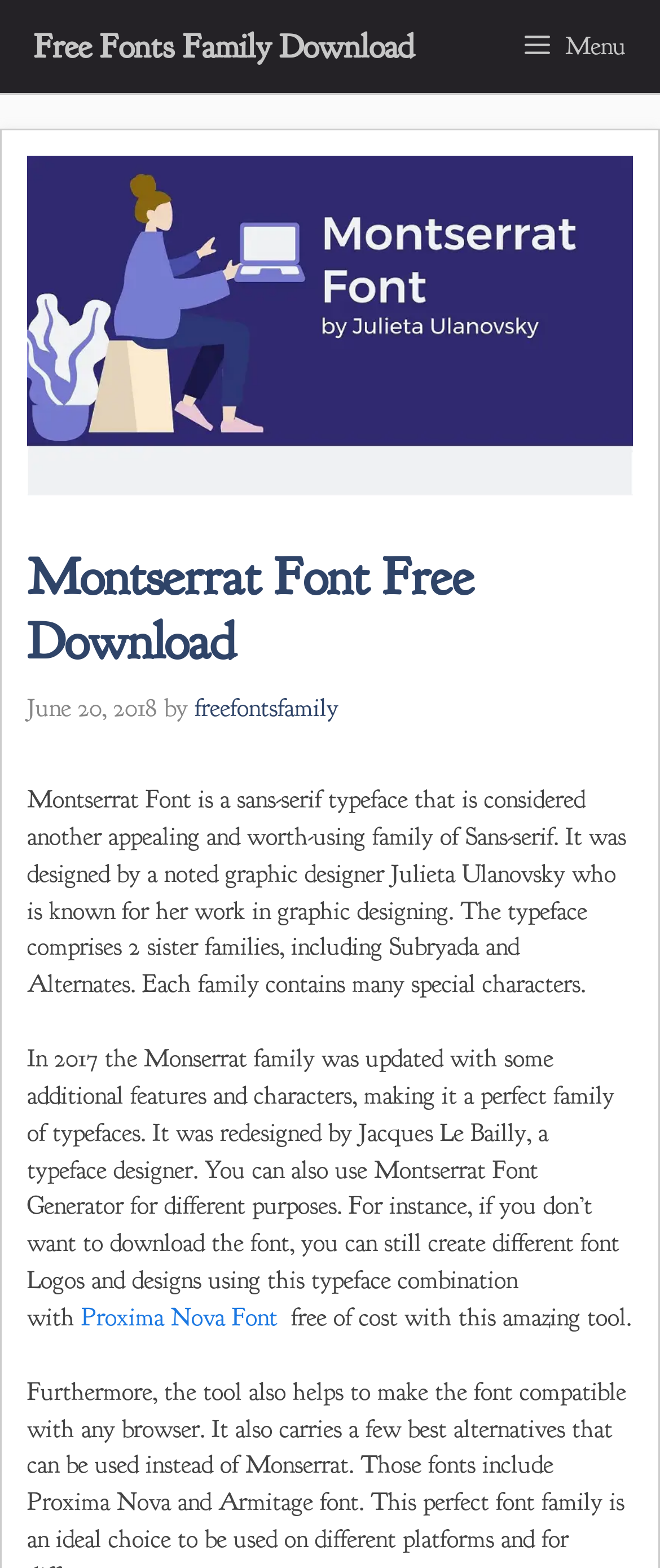Carefully examine the image and provide an in-depth answer to the question: How many sister families does Montserrat have?

I determined this by reading the text on the webpage, which states 'The typeface comprises 2 sister families, including Subryada and Alternates...'.